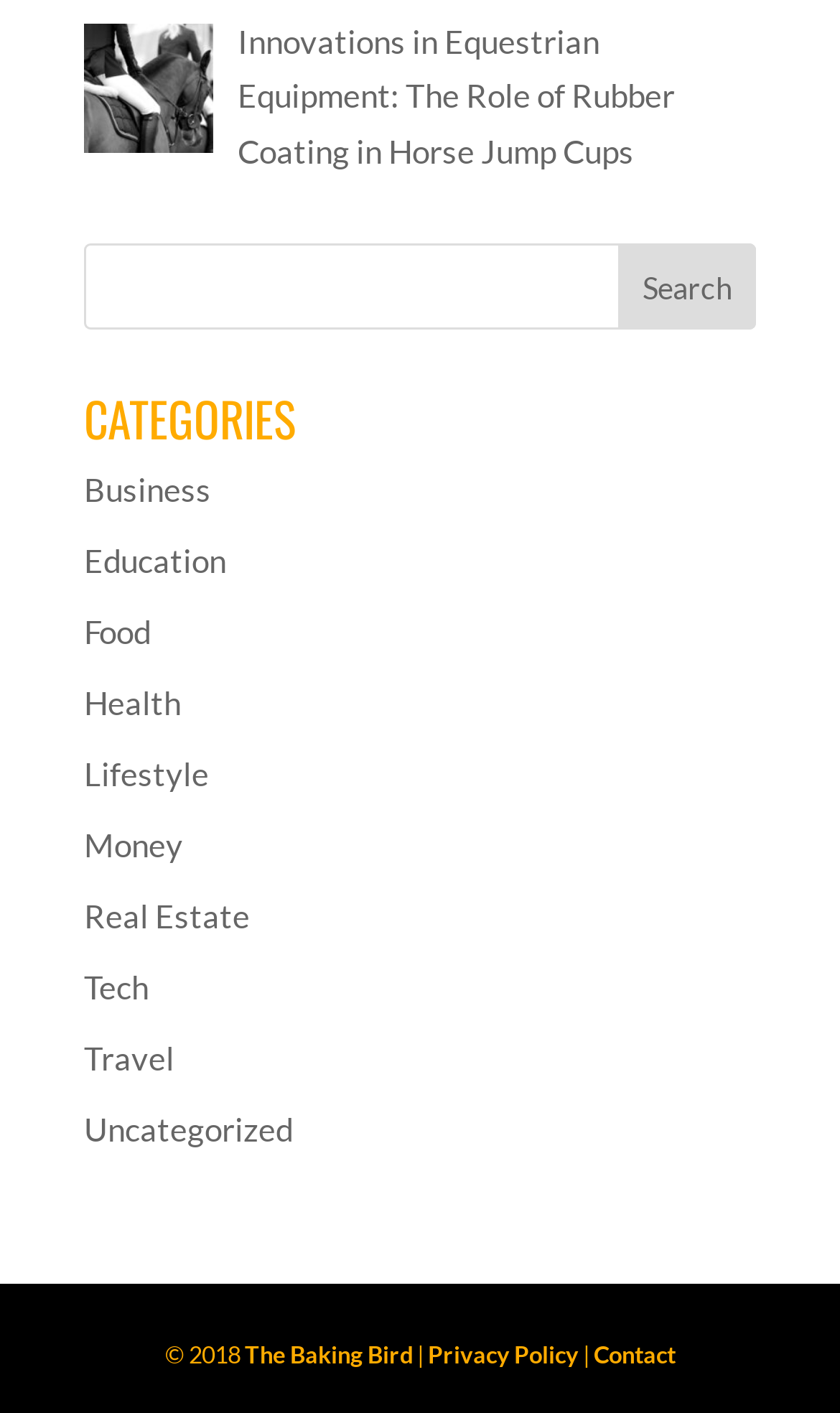What is the position of the search bar?
Look at the webpage screenshot and answer the question with a detailed explanation.

I analyzed the bounding box coordinates of the search bar and found that it is located at the top middle of the webpage, with y1 and y2 coordinates indicating its vertical position.